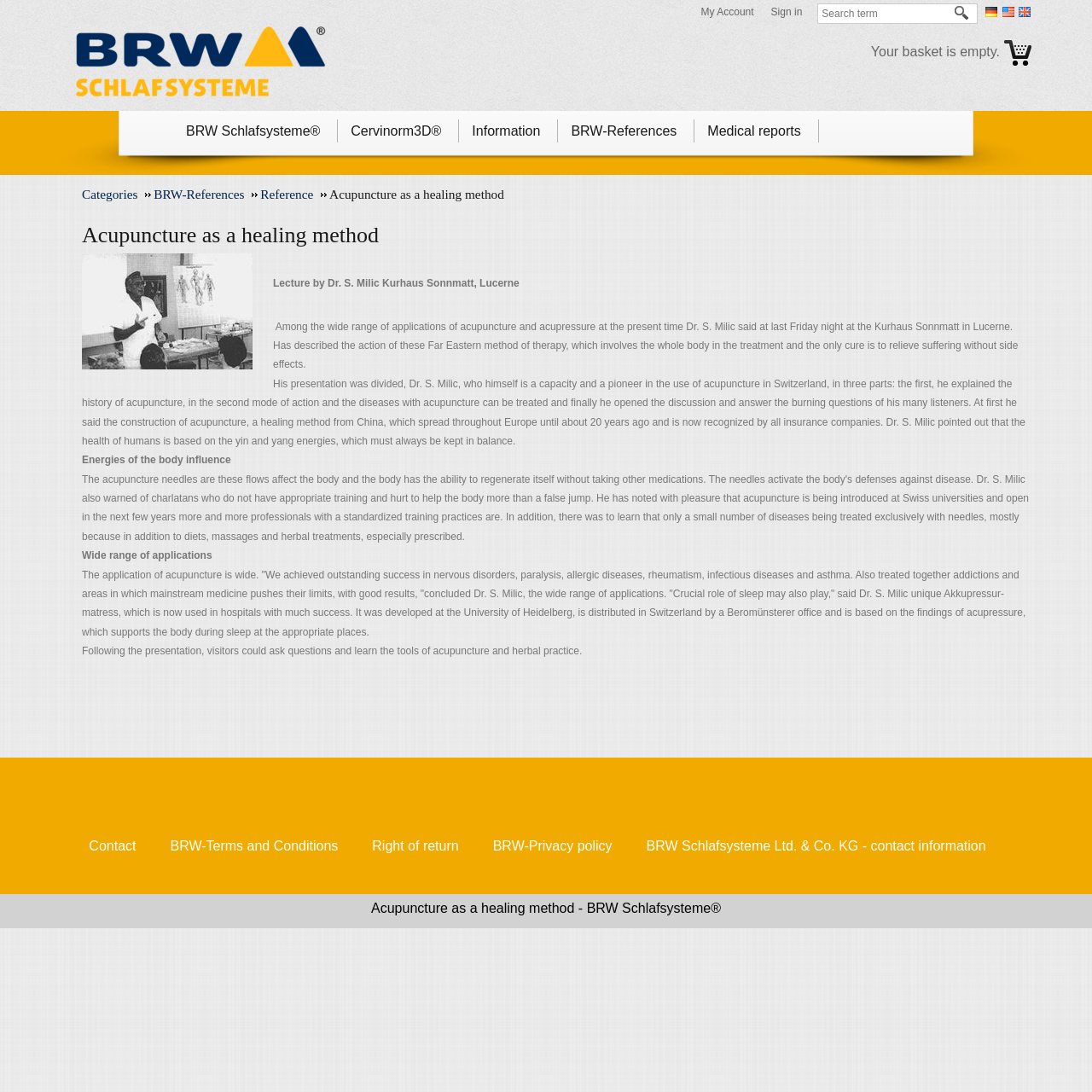Please find the bounding box for the UI element described by: "title="BRW-Schlafsysteme® Ltd. & Co. KG"".

[0.059, 0.021, 0.3, 0.091]